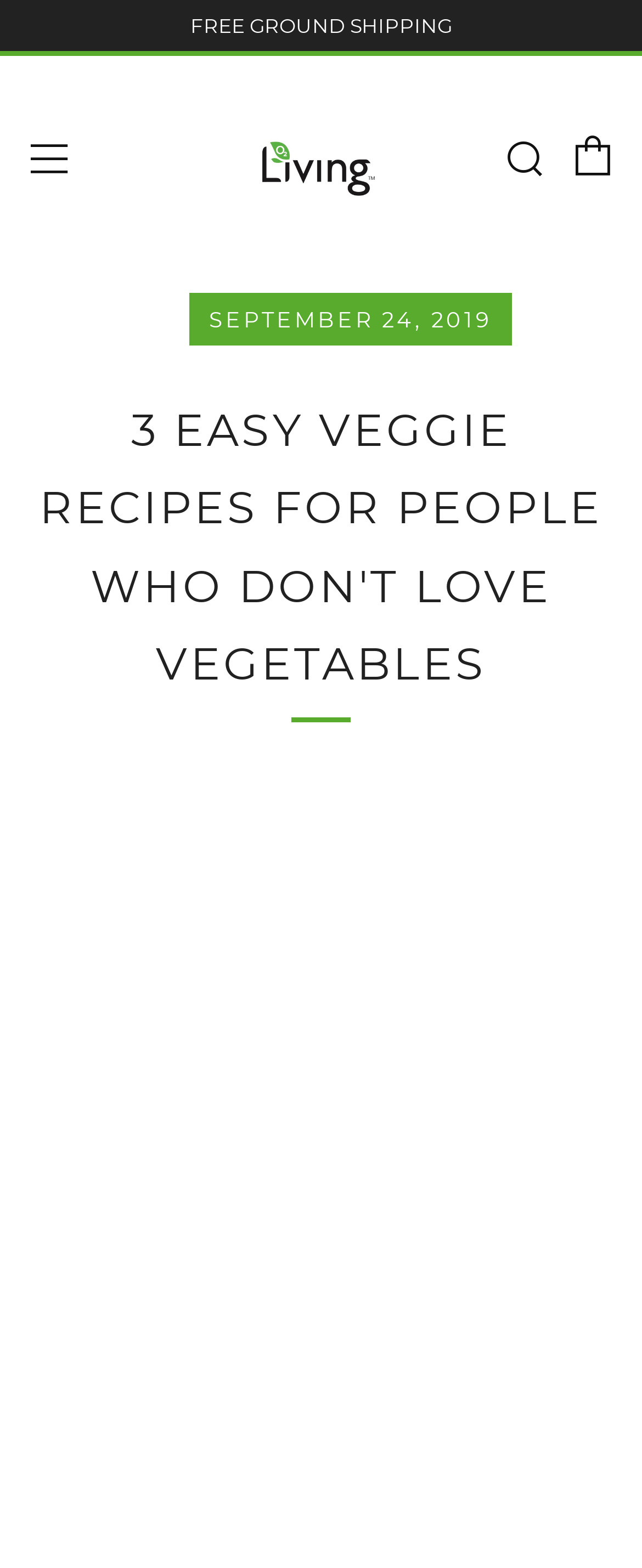Using the information shown in the image, answer the question with as much detail as possible: What is the date of the article?

I found the date of the article by looking at the static text element with the content 'SEPTEMBER 24, 2019' which is located below the main heading.